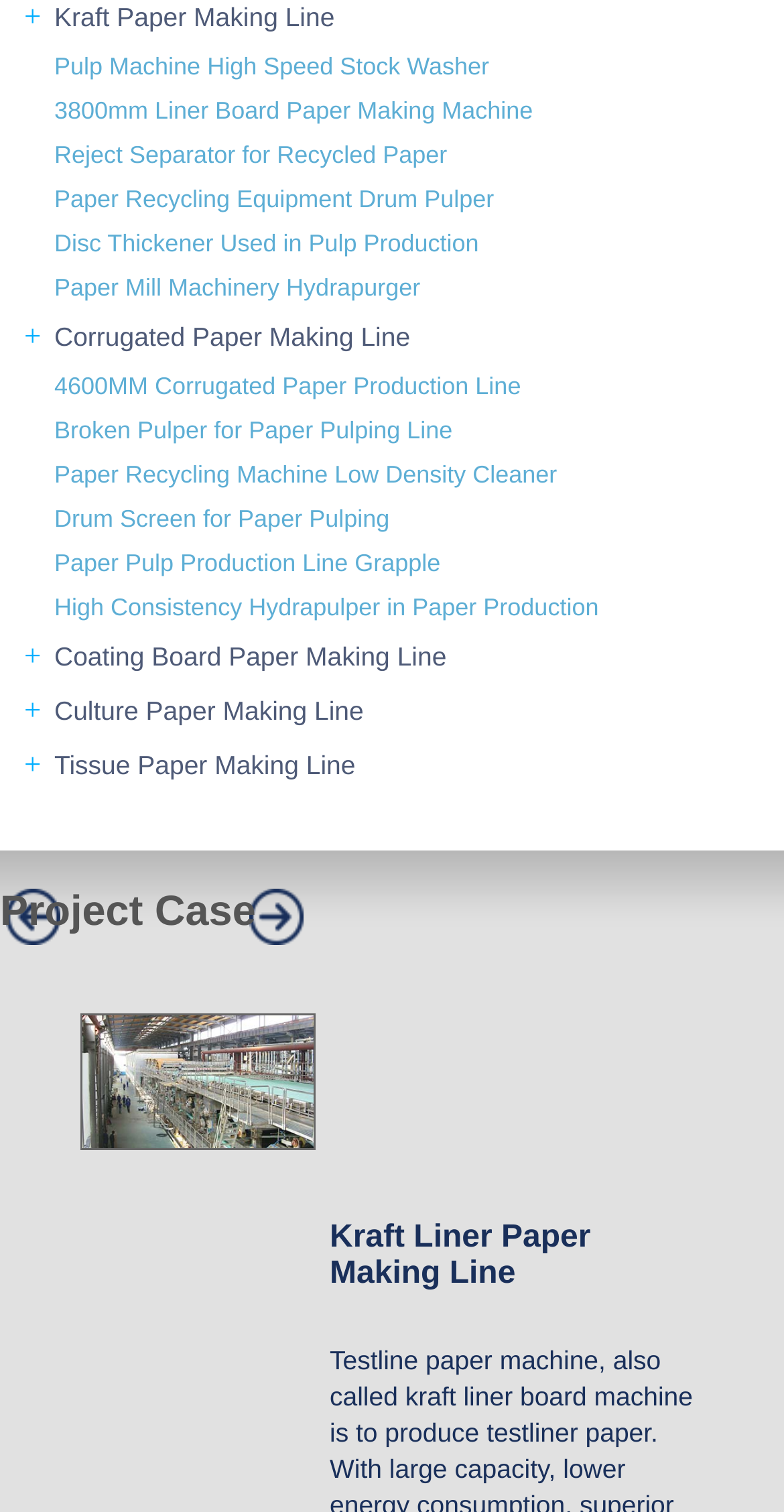Given the element description: "Tissue Paper Making Line", predict the bounding box coordinates of this UI element. The coordinates must be four float numbers between 0 and 1, given as [left, top, right, bottom].

[0.013, 0.486, 0.974, 0.522]